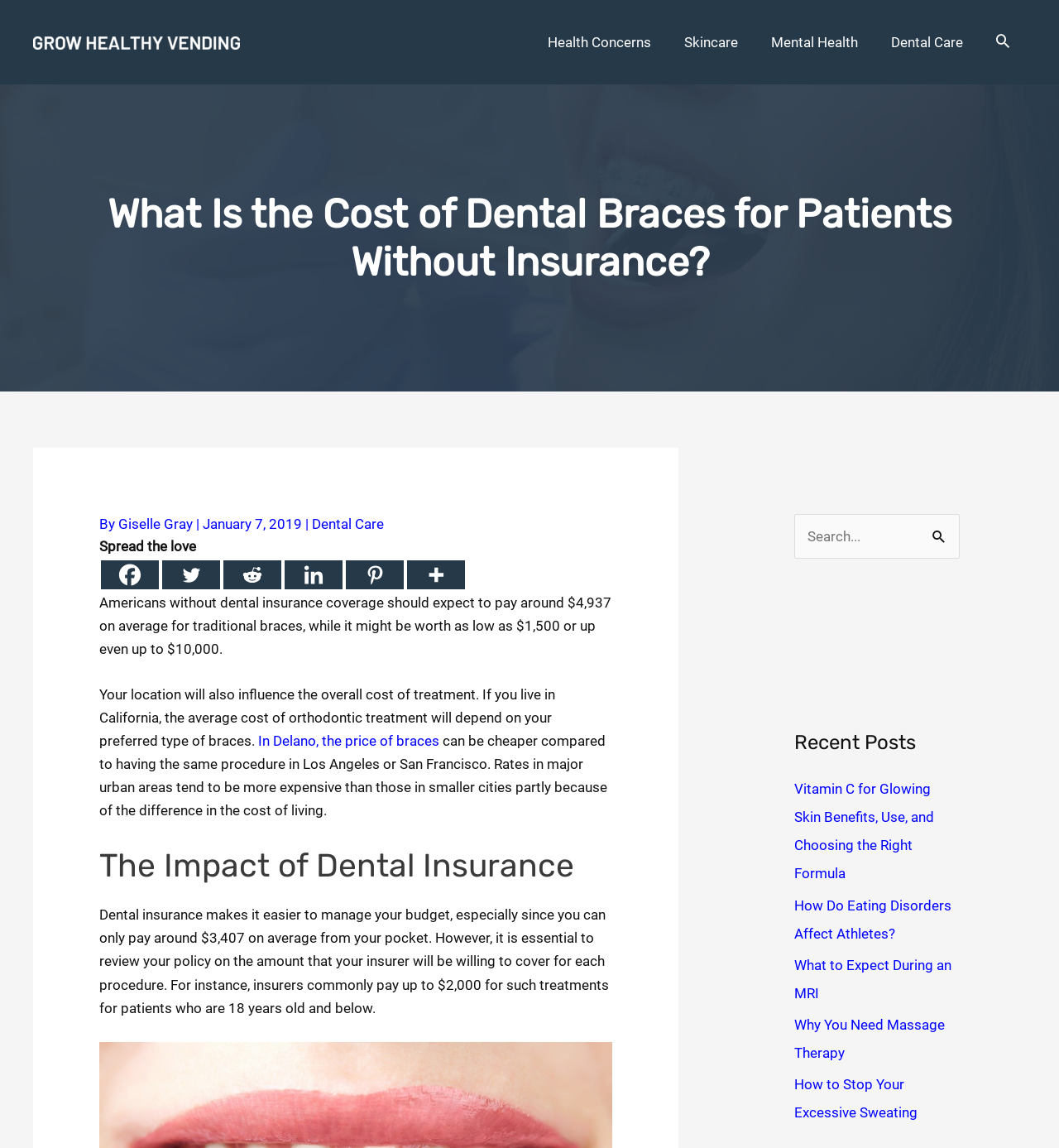Write a detailed summary of the webpage.

This webpage is about the cost of dental braces for individuals without insurance. At the top left corner, there is a header logo, and next to it, a navigation menu with links to different health-related categories, including "Health Concerns", "Skincare", "Mental Health", and "Dental Care". On the top right corner, there is a search icon link.

The main content of the webpage starts with a heading that asks about the cost of dental braces for patients without insurance. Below this heading, there is a section with the author's name, date of publication, and a list of social media links to share the article. 

The article itself is divided into two main sections. The first section discusses the average cost of traditional metal braces, which is around $4,937, and how the location of the patient can influence the overall cost of treatment. There is also a link to a more specific article about the cost of braces in Delano.

The second section is about the impact of dental insurance on the cost of braces. It explains that with insurance, patients can expect to pay around $3,407 out of pocket, but it's essential to review the policy to know how much the insurer will cover for each procedure.

On the right side of the webpage, there is a complementary section with a search bar and a list of recent posts, including articles about vitamin C for glowing skin, eating disorders in athletes, MRI procedures, massage therapy, and excessive sweating.